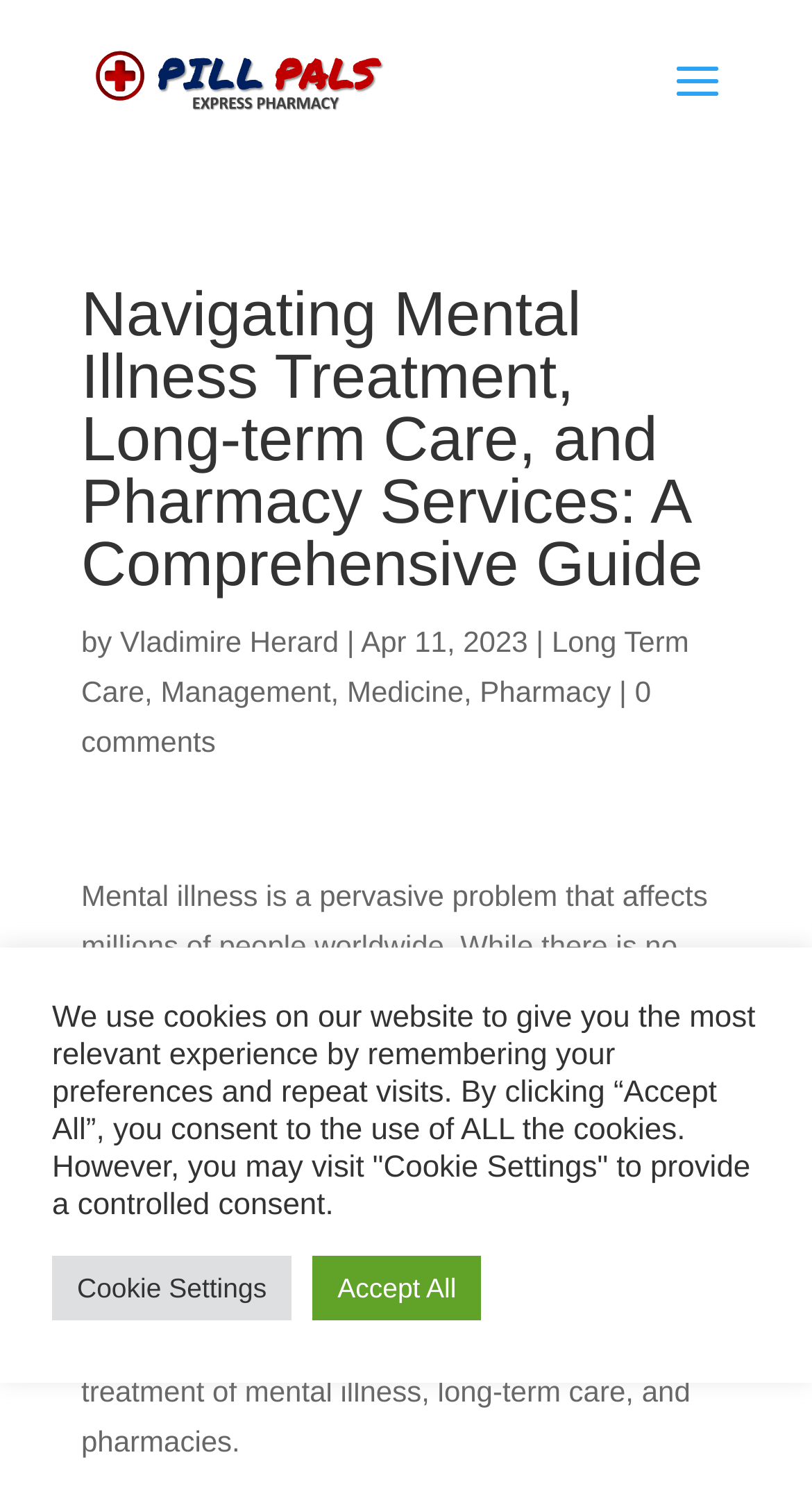Could you indicate the bounding box coordinates of the region to click in order to complete this instruction: "Click on the Pill Pals link".

[0.11, 0.043, 0.499, 0.065]